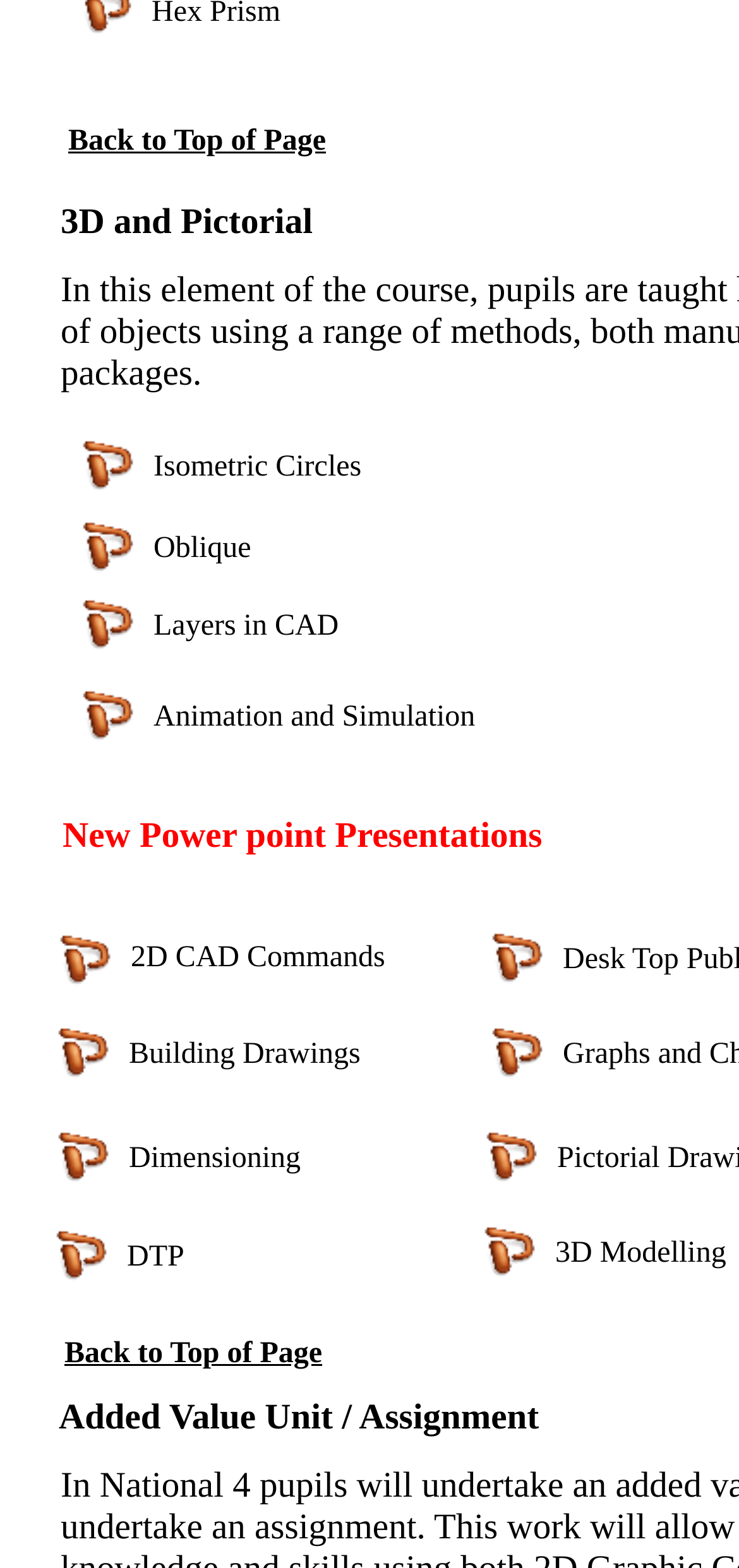Given the element description "Alle die Du bist" in the screenshot, predict the bounding box coordinates of that UI element.

None